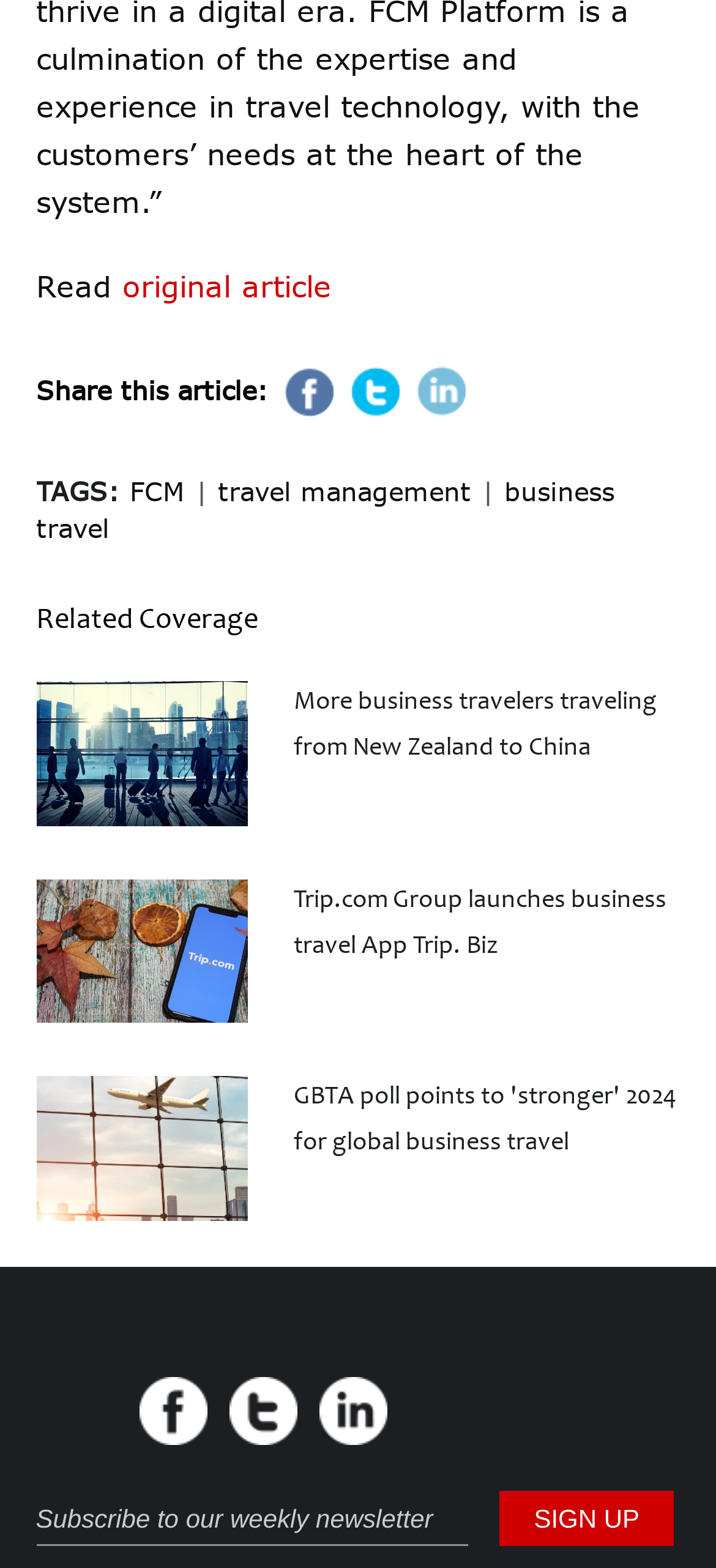What is the first article related to?
Please provide a detailed answer to the question.

The first article related to 'business travel' can be inferred from the link 'More business travelers traveling from New Zealand to China' which is categorized under 'Related Coverage'.